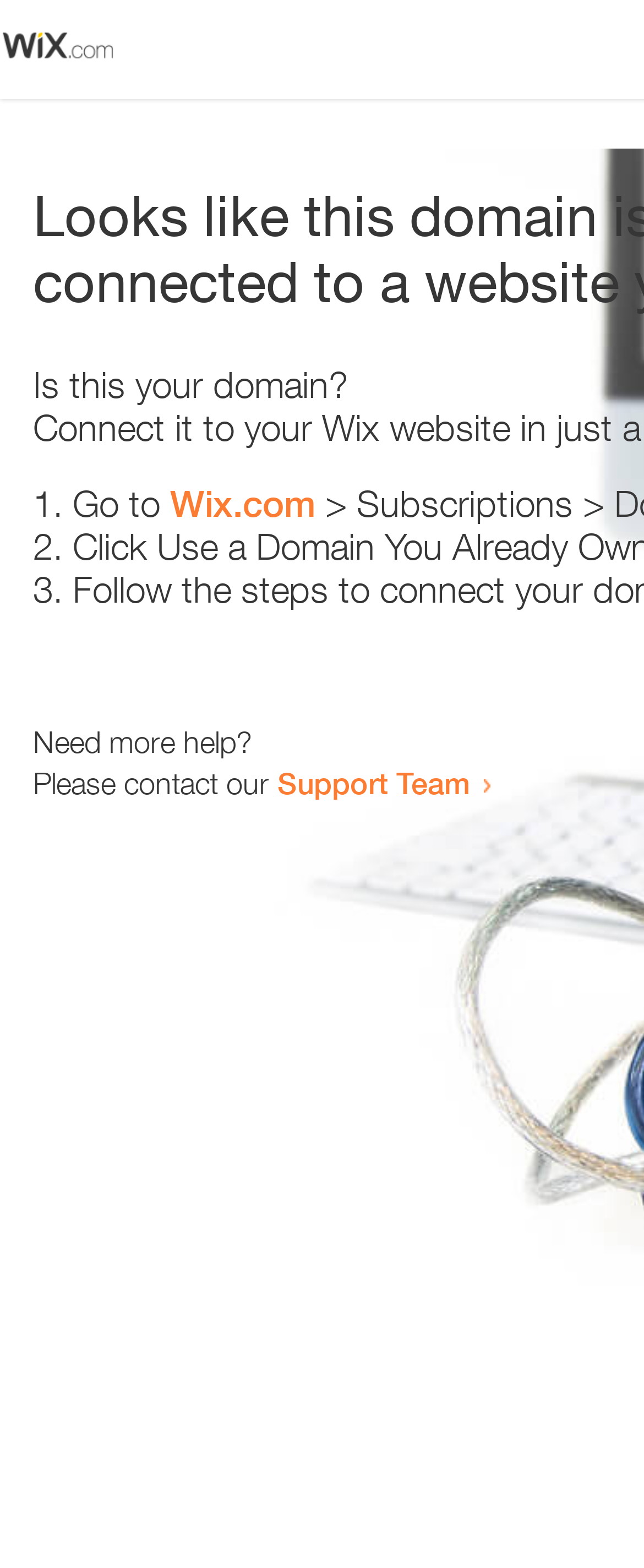How many steps are provided to resolve the issue?
Based on the visual information, provide a detailed and comprehensive answer.

The webpage provides a numbered list of steps to resolve the issue, and there are three list markers ('1.', '2.', and '3.') indicating three steps.